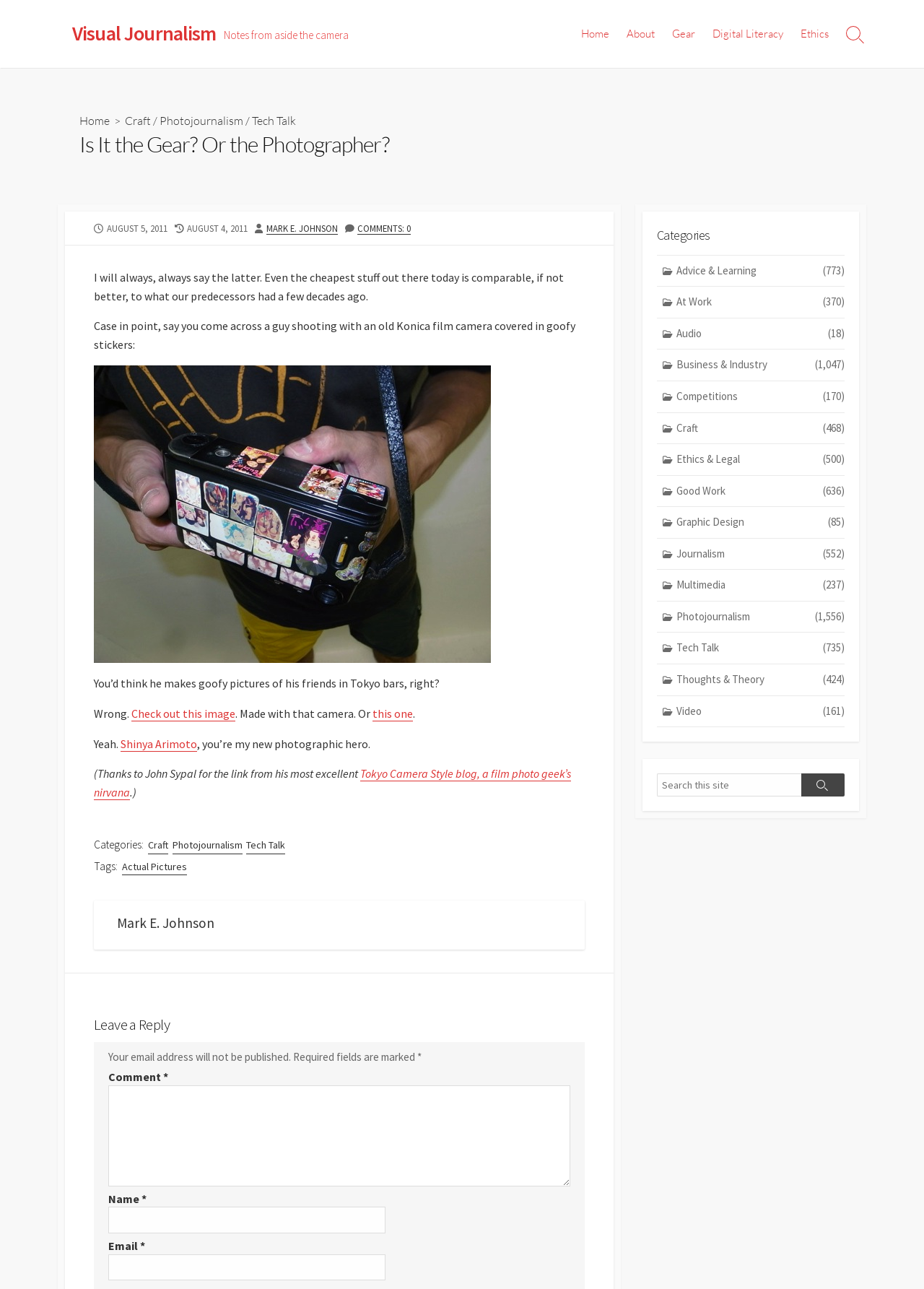What is the title of the article?
Provide a short answer using one word or a brief phrase based on the image.

Is It the Gear? Or the Photographer?